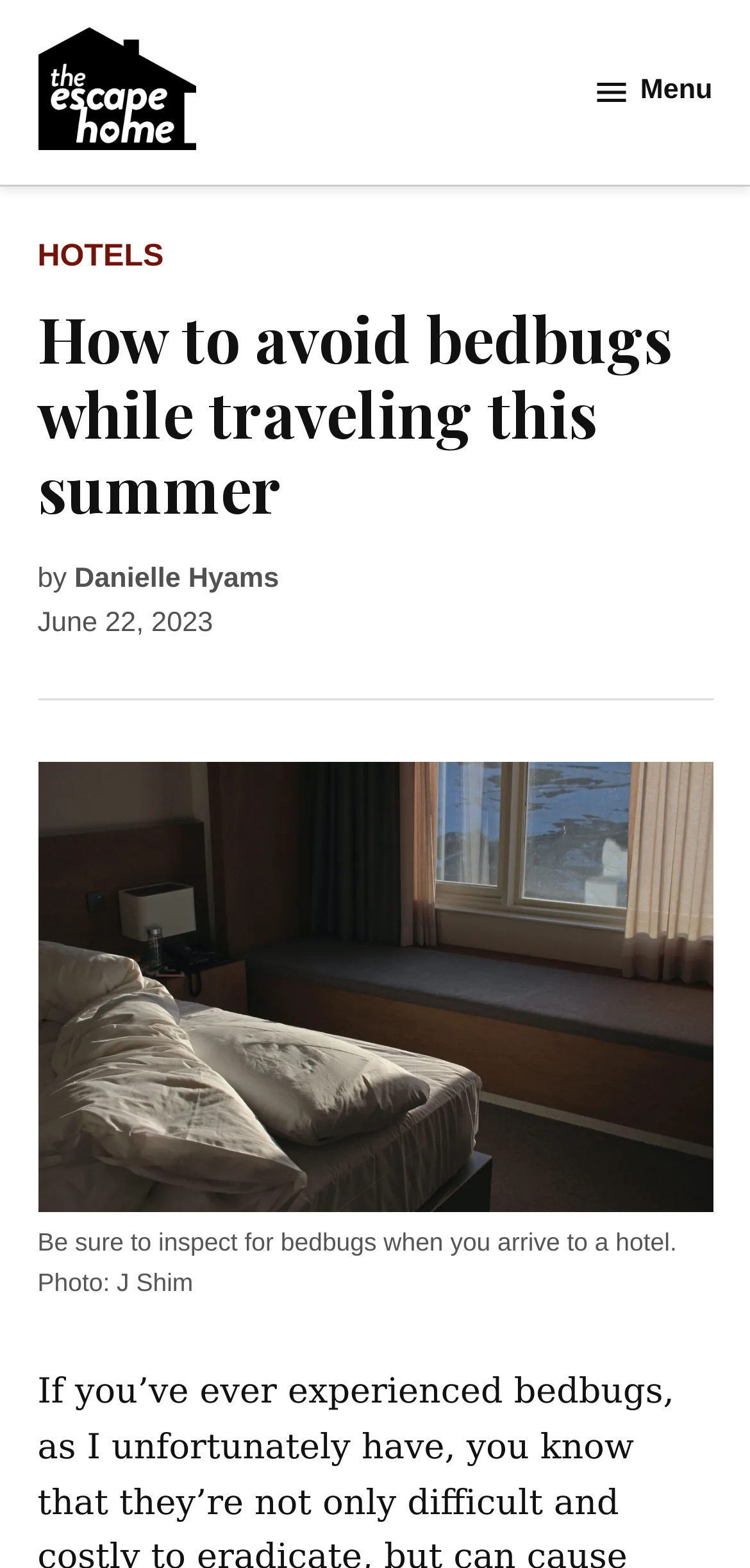Could you please study the image and provide a detailed answer to the question:
When was the article posted?

In the header section, I found a time element with the text 'June 22, 2023', which indicates the date when the article was posted.